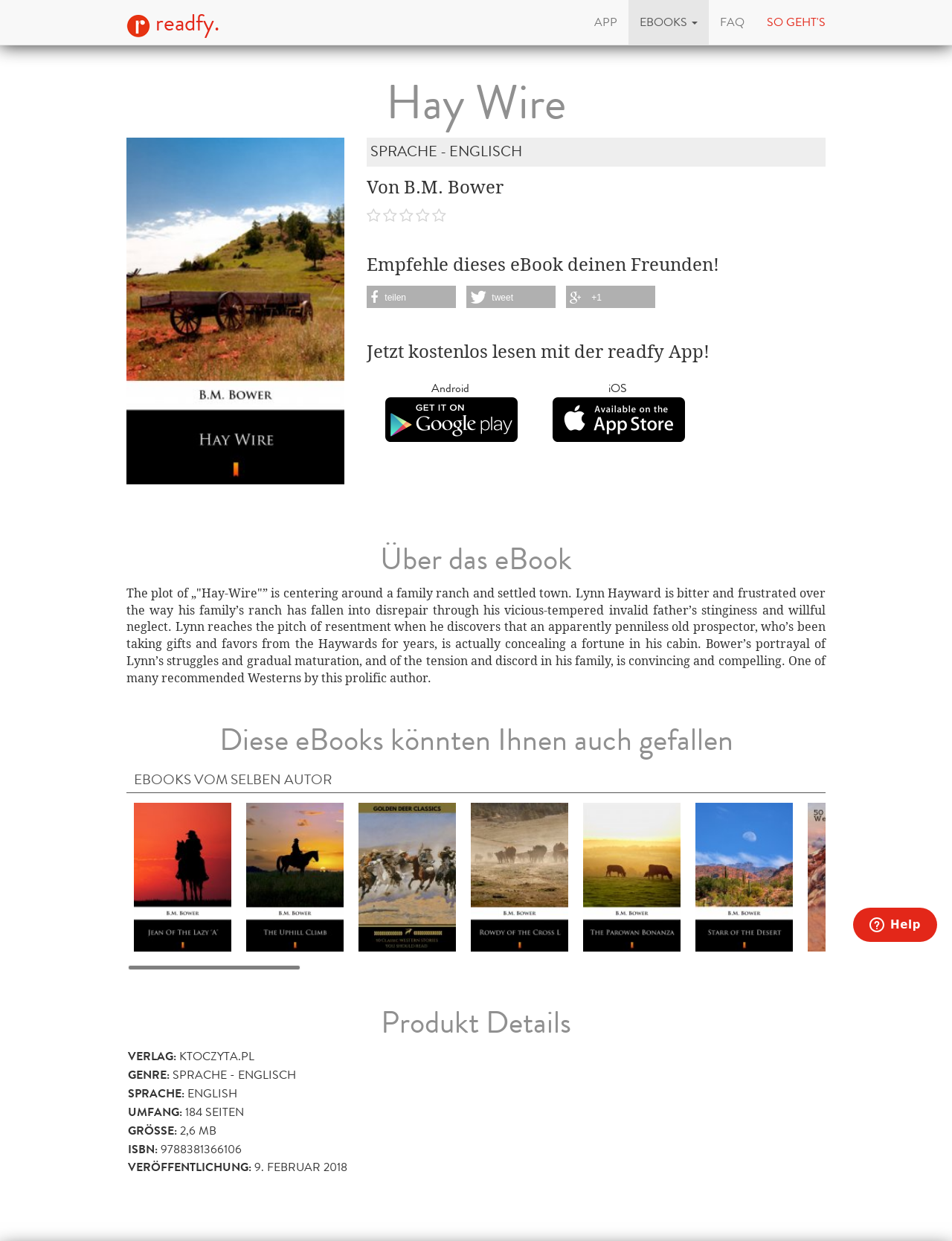Locate the bounding box coordinates of the region to be clicked to comply with the following instruction: "Click the 'SO GEHT'S' link". The coordinates must be four float numbers between 0 and 1, in the form [left, top, right, bottom].

[0.794, 0.0, 0.879, 0.036]